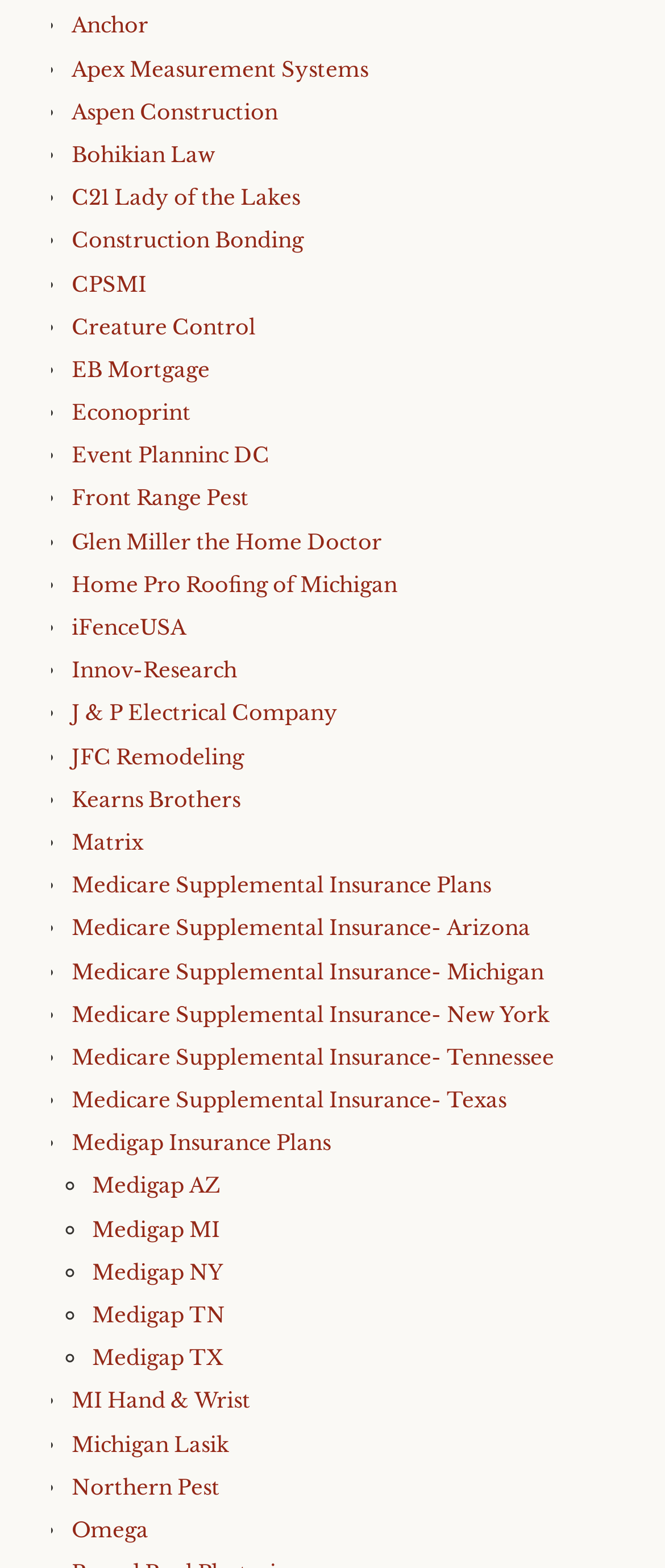Locate the bounding box coordinates of the segment that needs to be clicked to meet this instruction: "Click on Apex Measurement Systems".

[0.108, 0.035, 0.554, 0.052]